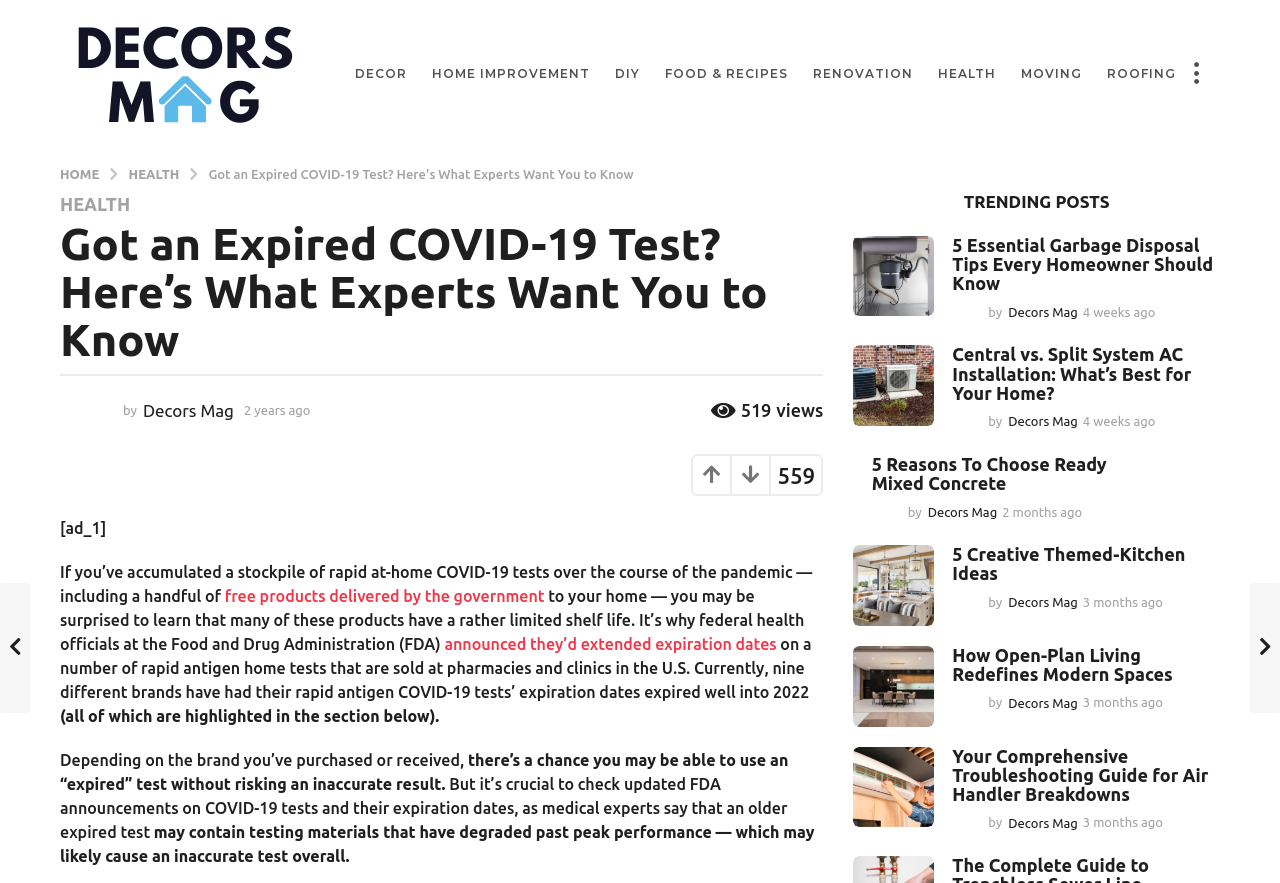Describe every aspect of the webpage in a detailed manner.

This webpage is about an article discussing expired COVID-19 tests, with the title "Got an Expired COVID-19 Test? Here's What Experts Want You to Know". At the top, there is a logo image of "Decors Mag" and a navigation menu with links to different categories such as "DECOR", "HOME IMPROVEMENT", "DIY", and "HEALTH". 

Below the navigation menu, there is a breadcrumb navigation section showing the current article's path, with links to "HOME" and "HEALTH" categories. The article's title is displayed prominently, along with the time it was published, which is "2 years ago". 

The article's content is divided into sections, with the main text discussing the issue of expired COVID-19 tests and what experts recommend. There are also links to related articles and a section showing the number of views, which is 519. 

On the right side of the article, there is a section titled "TRENDING POSTS" with links to other articles, including "Garbage Disposal Tips", "Central vs. Split System AC Installation: What’s Best for Your Home?", and "5 Reasons To Choose Ready Mixed Concrete". Each of these links has an accompanying image and information about the author and publication date.